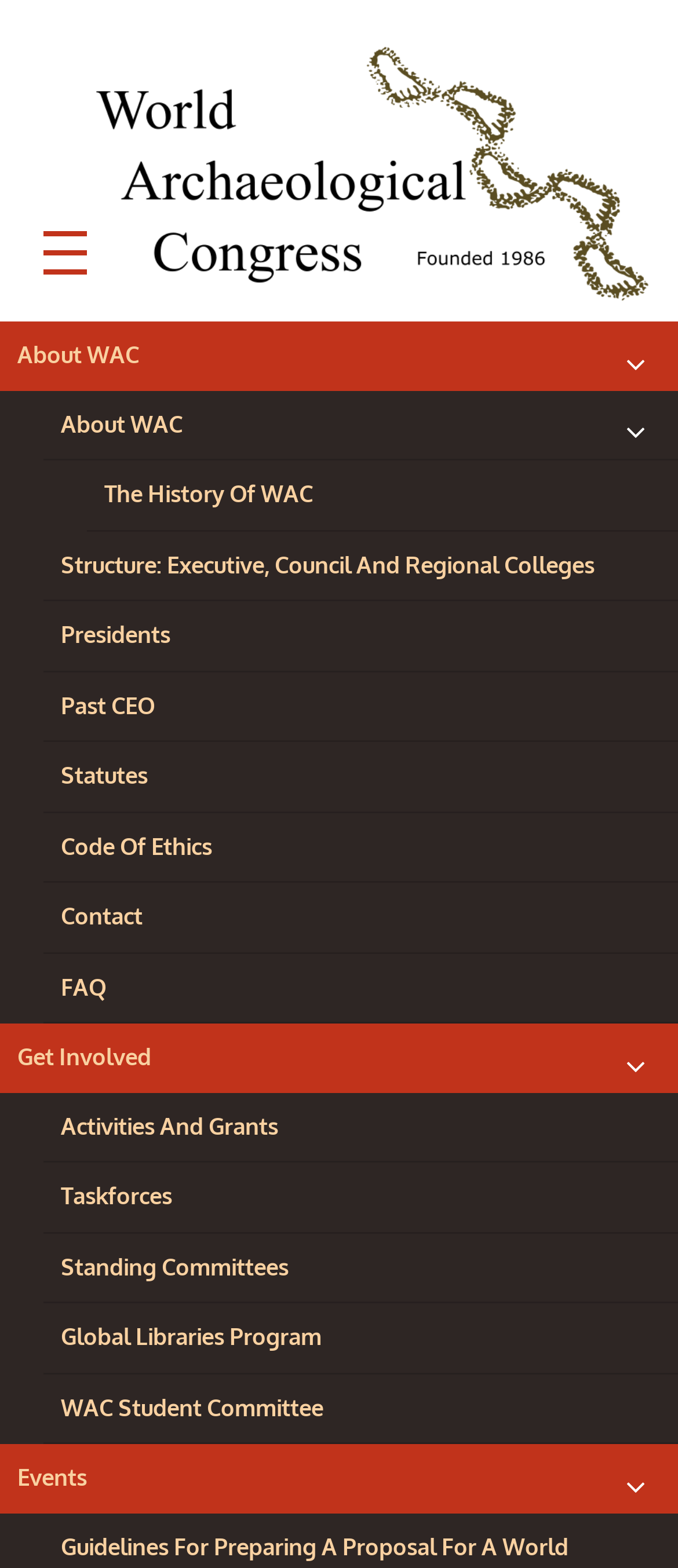Please answer the following question using a single word or phrase: What is the last link in the 'About WAC' submenu?

Code Of Ethics